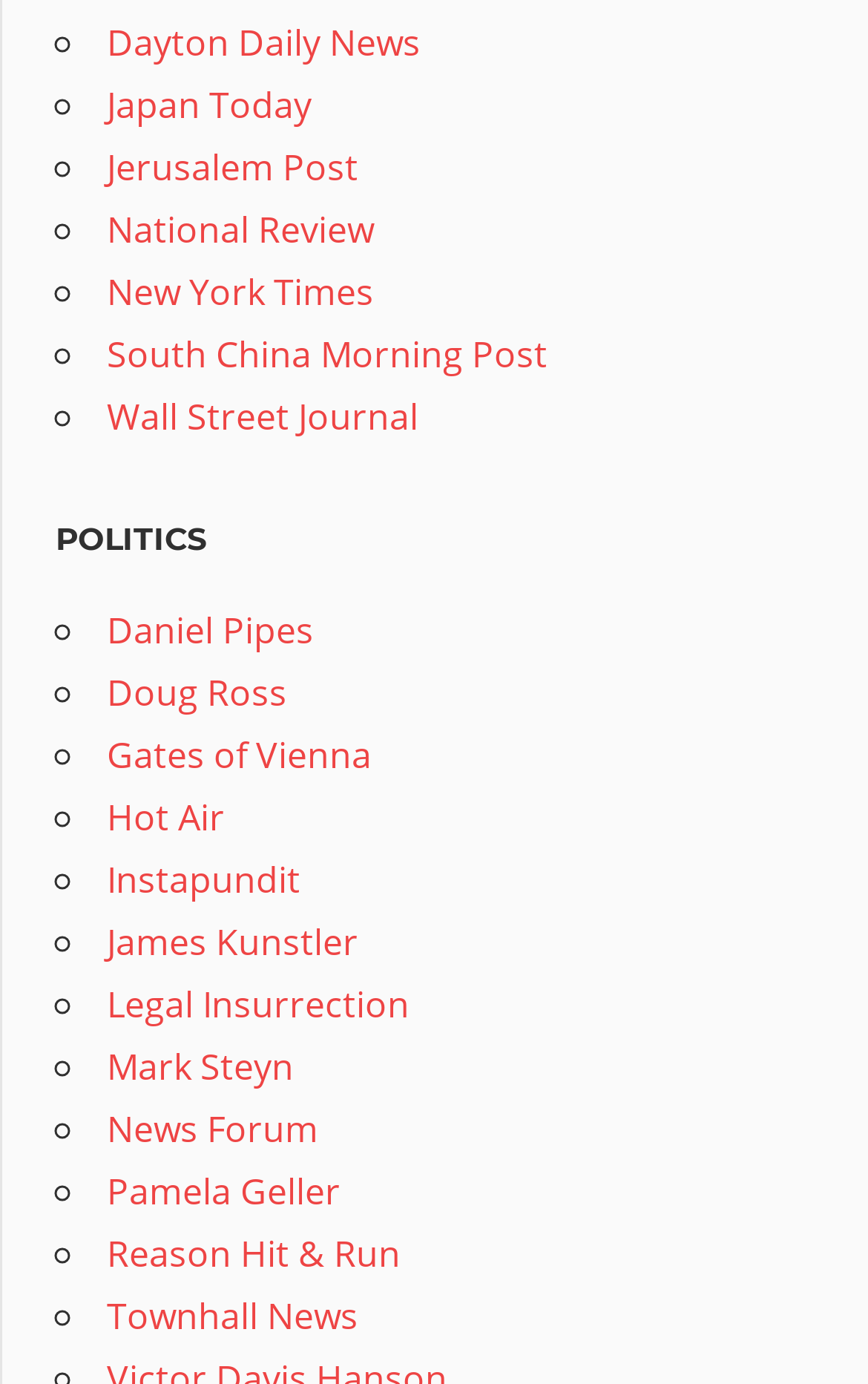Find the bounding box coordinates of the element to click in order to complete this instruction: "Check out articles from Wall Street Journal". The bounding box coordinates must be four float numbers between 0 and 1, denoted as [left, top, right, bottom].

[0.123, 0.283, 0.482, 0.318]